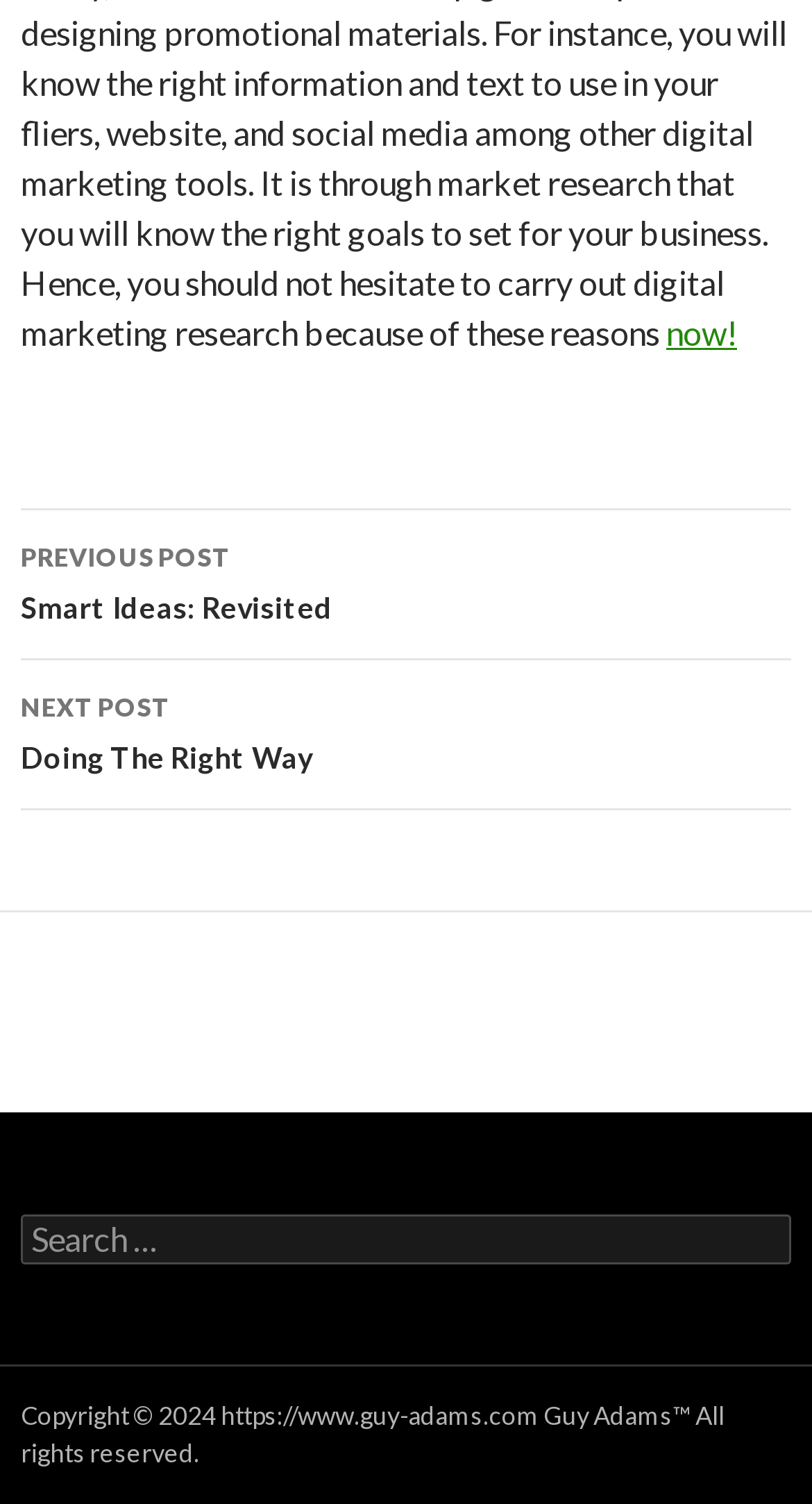Bounding box coordinates should be provided in the format (top-left x, top-left y, bottom-right x, bottom-right y) with all values between 0 and 1. Identify the bounding box for this UI element: Previous PostSmart Ideas: Revisited

[0.026, 0.339, 0.974, 0.439]